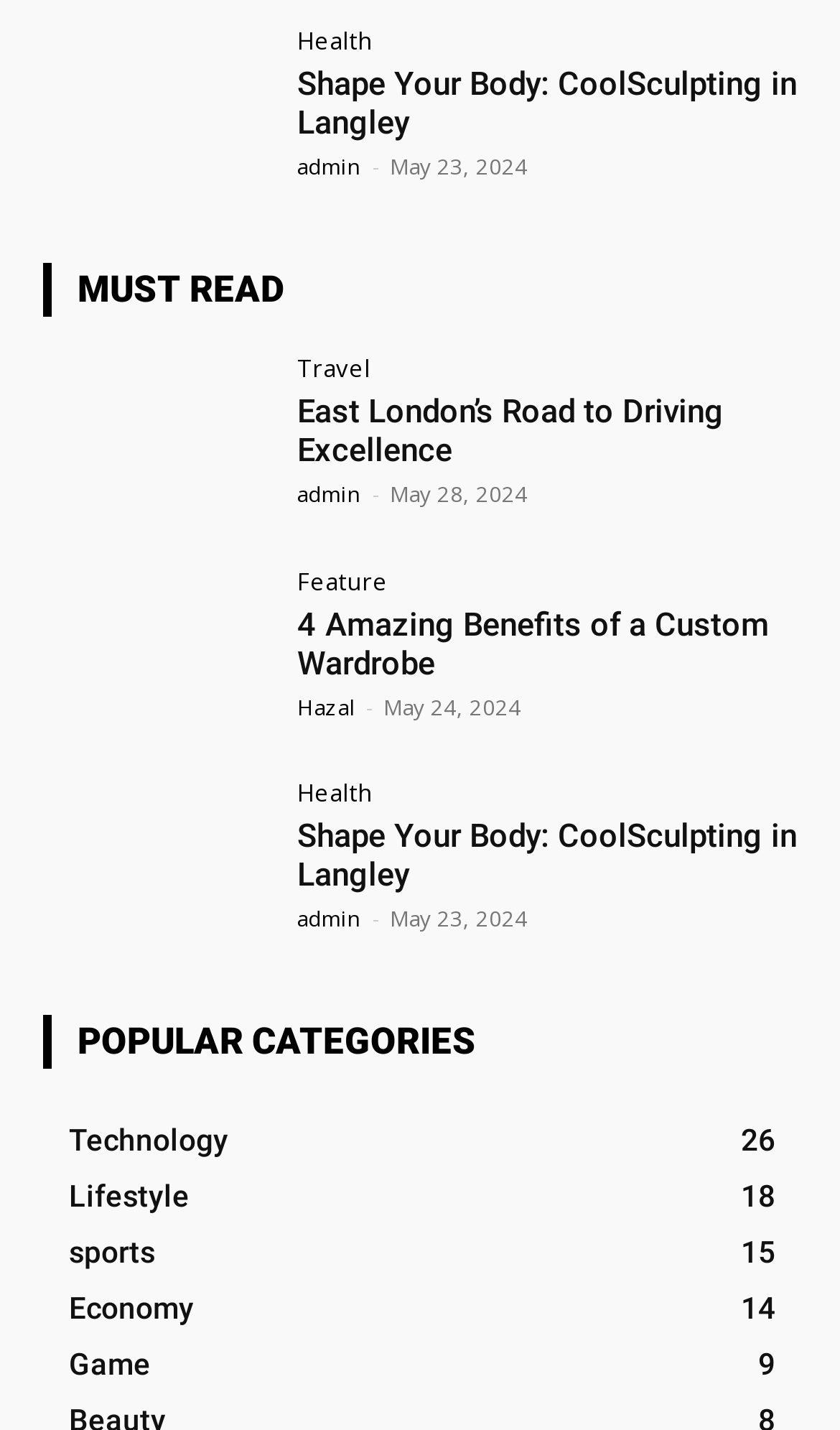Find the bounding box coordinates of the element to click in order to complete this instruction: "Explore the 'Technology' category". The bounding box coordinates must be four float numbers between 0 and 1, denoted as [left, top, right, bottom].

[0.082, 0.785, 0.272, 0.809]